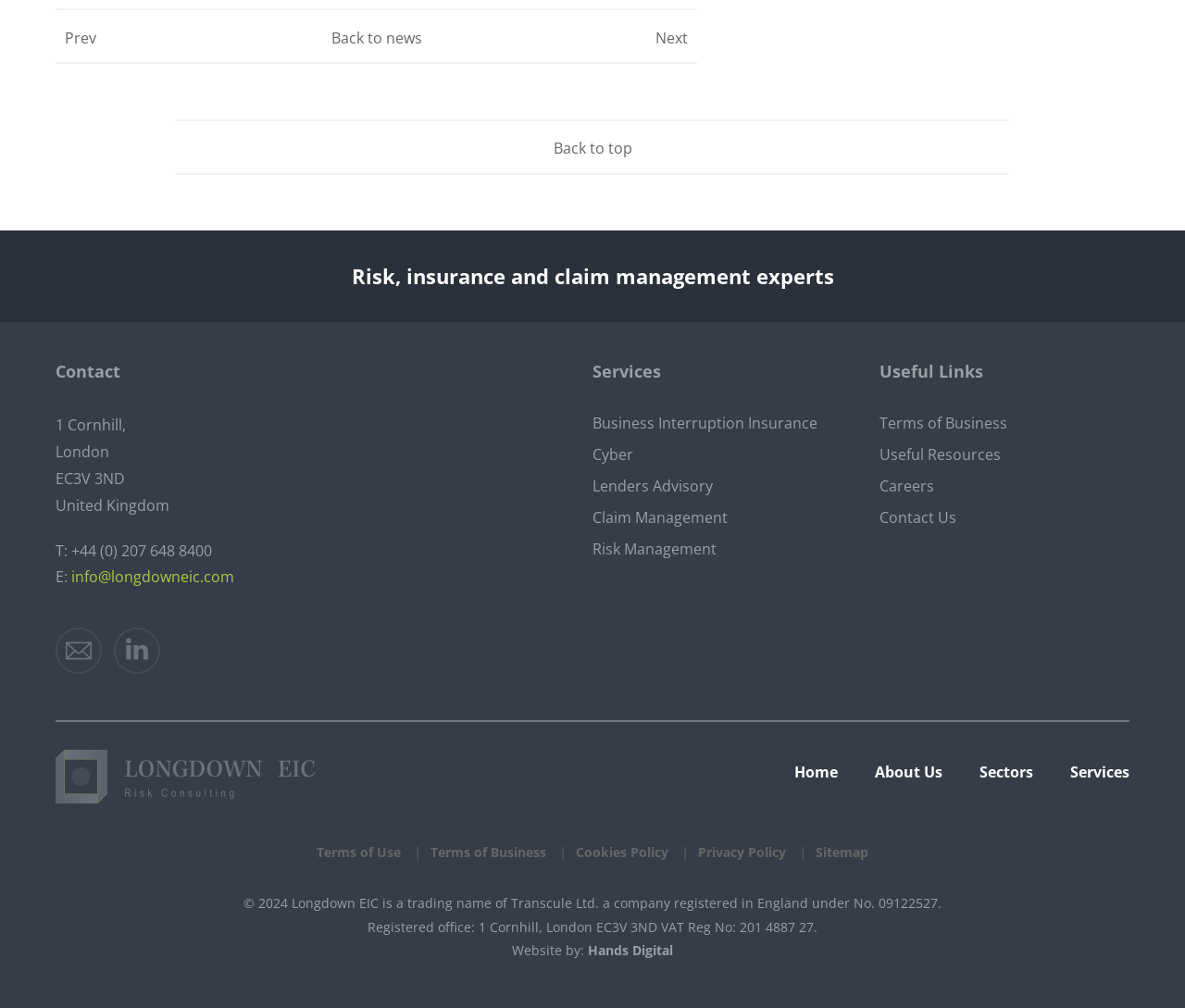Locate the bounding box coordinates of the element I should click to achieve the following instruction: "Go to the home page".

[0.047, 0.744, 0.266, 0.797]